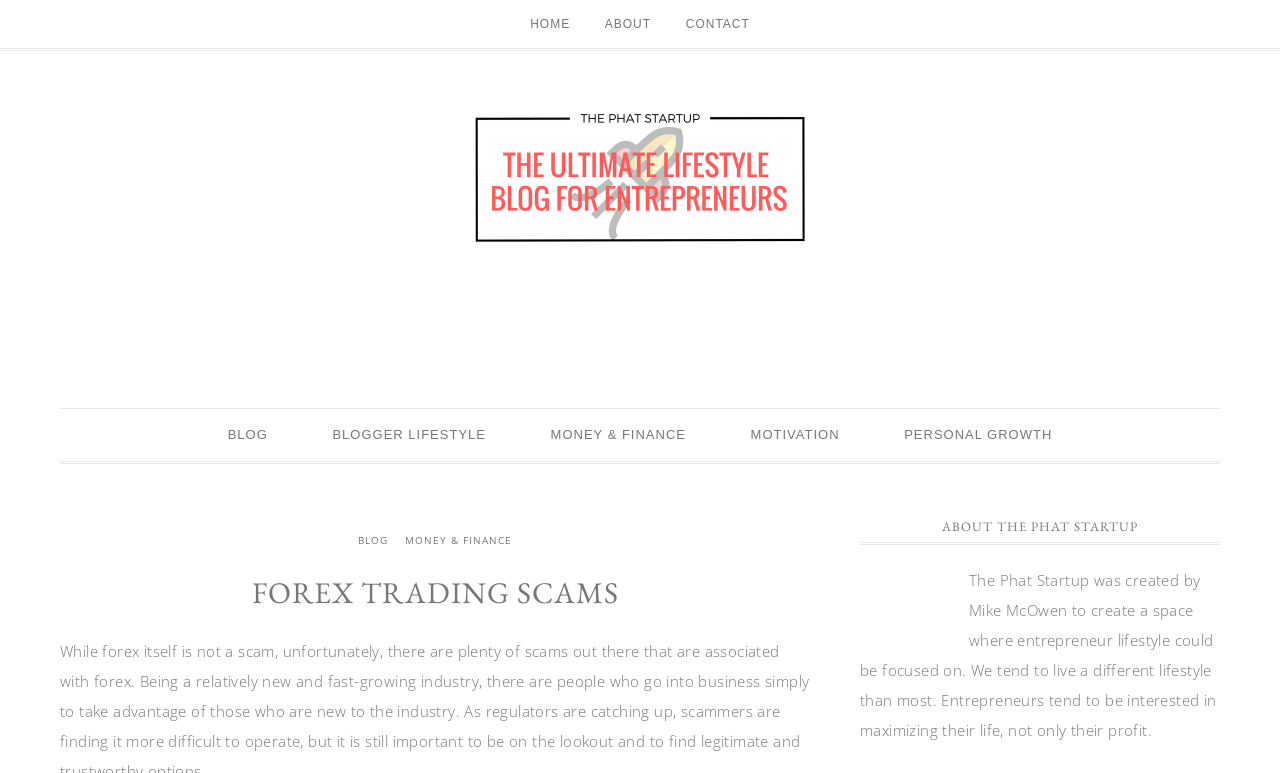What is the purpose of The Phat Startup?
Provide a short answer using one word or a brief phrase based on the image.

To focus on entrepreneur lifestyle